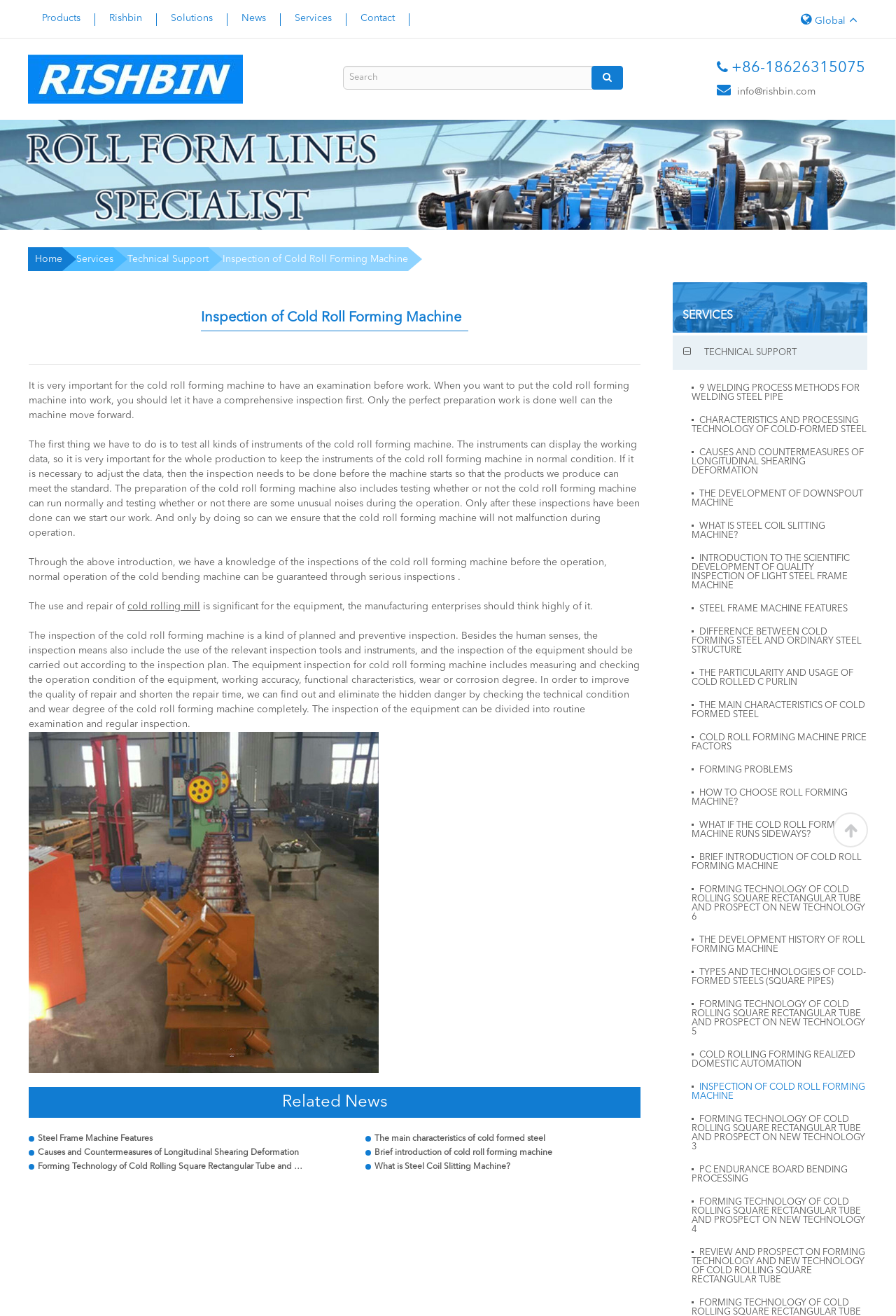Please identify the bounding box coordinates of the element that needs to be clicked to perform the following instruction: "View the 'Steel Frame Machine Features' article".

[0.032, 0.86, 0.339, 0.871]